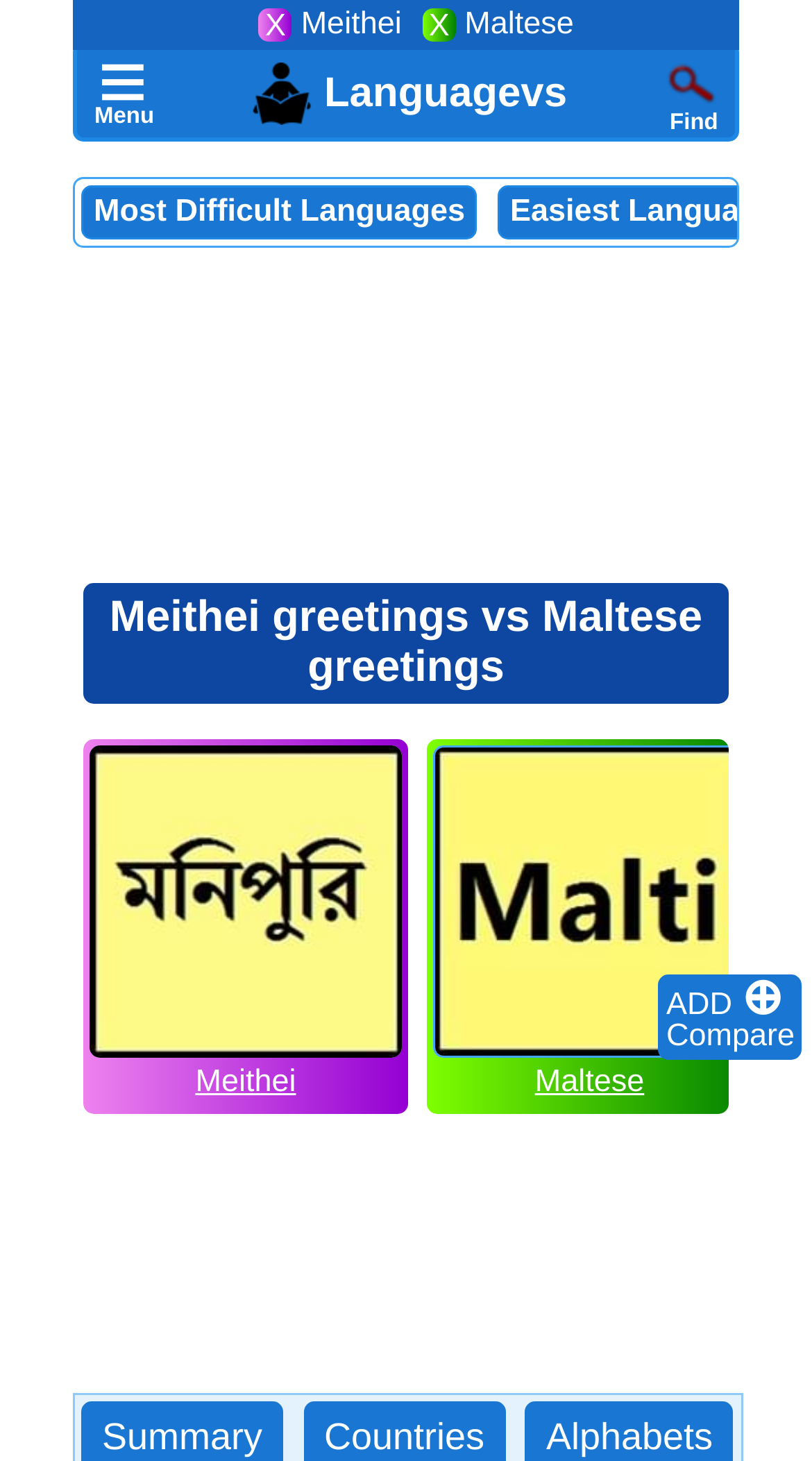What is the function of the 'X' symbol?
Please provide a single word or phrase based on the screenshot.

Remove